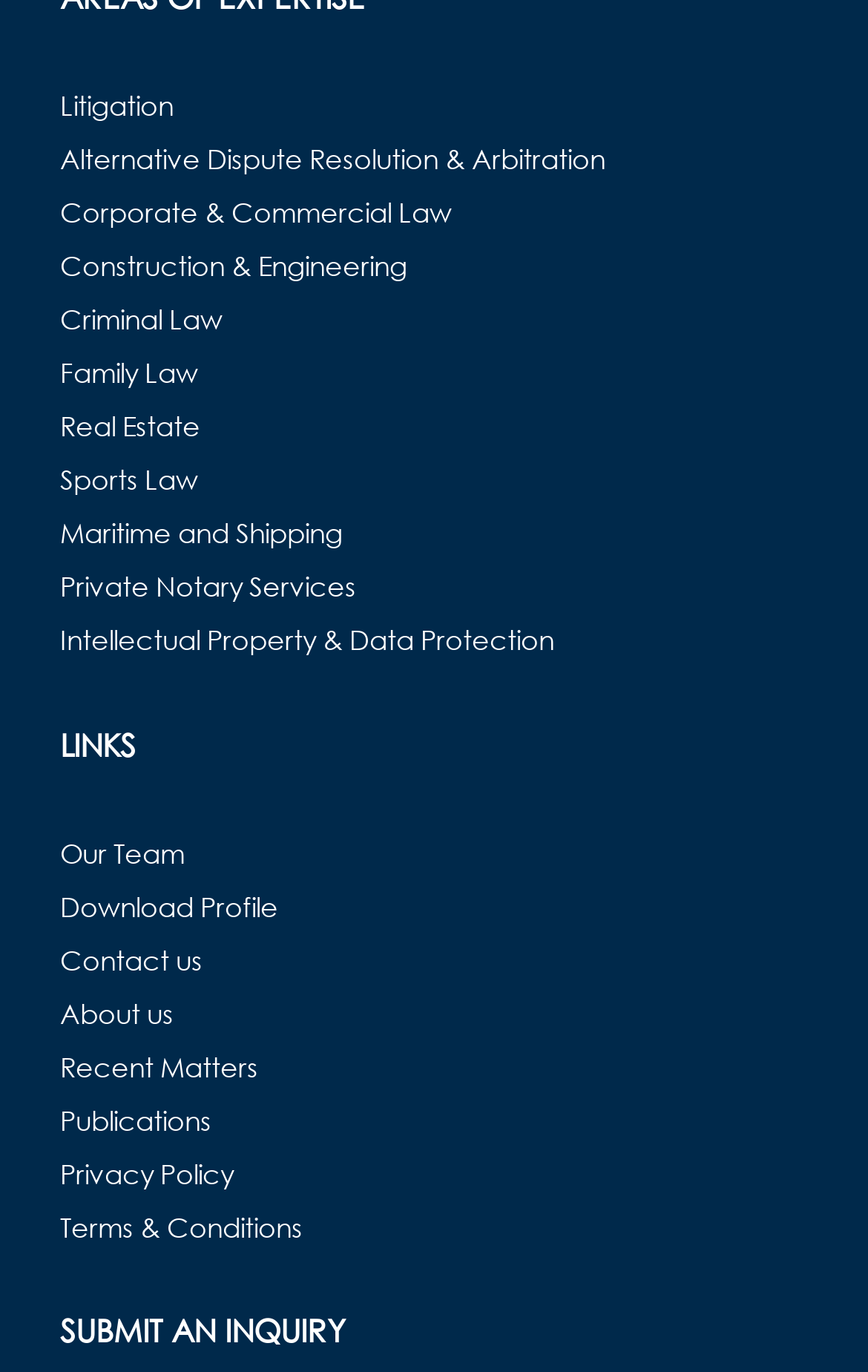Please specify the coordinates of the bounding box for the element that should be clicked to carry out this instruction: "Click on Litigation". The coordinates must be four float numbers between 0 and 1, formatted as [left, top, right, bottom].

[0.069, 0.058, 0.931, 0.097]